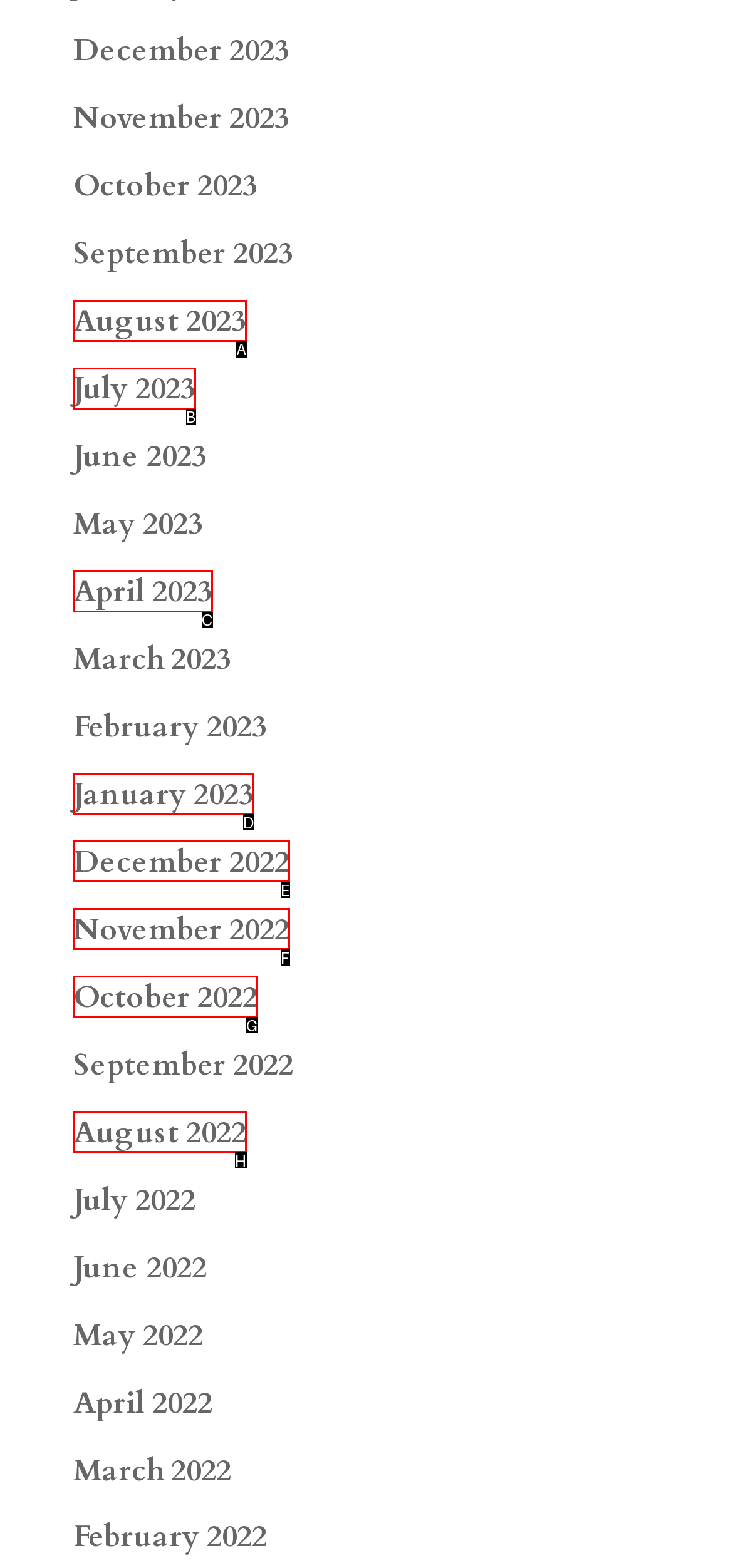Choose the HTML element that best fits the description: January 2023. Answer with the option's letter directly.

D